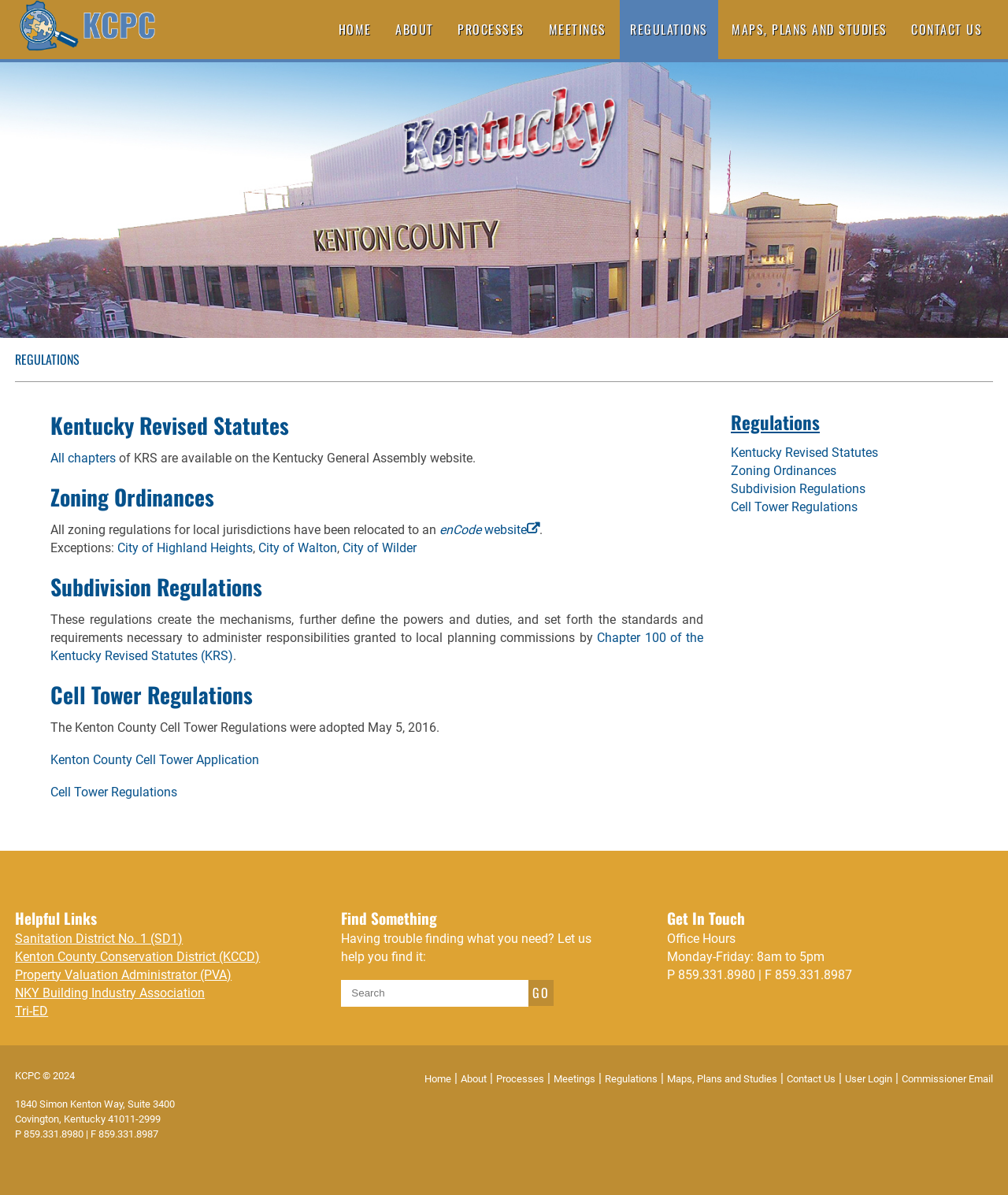Find and indicate the bounding box coordinates of the region you should select to follow the given instruction: "Search through site content".

[0.338, 0.82, 0.524, 0.842]